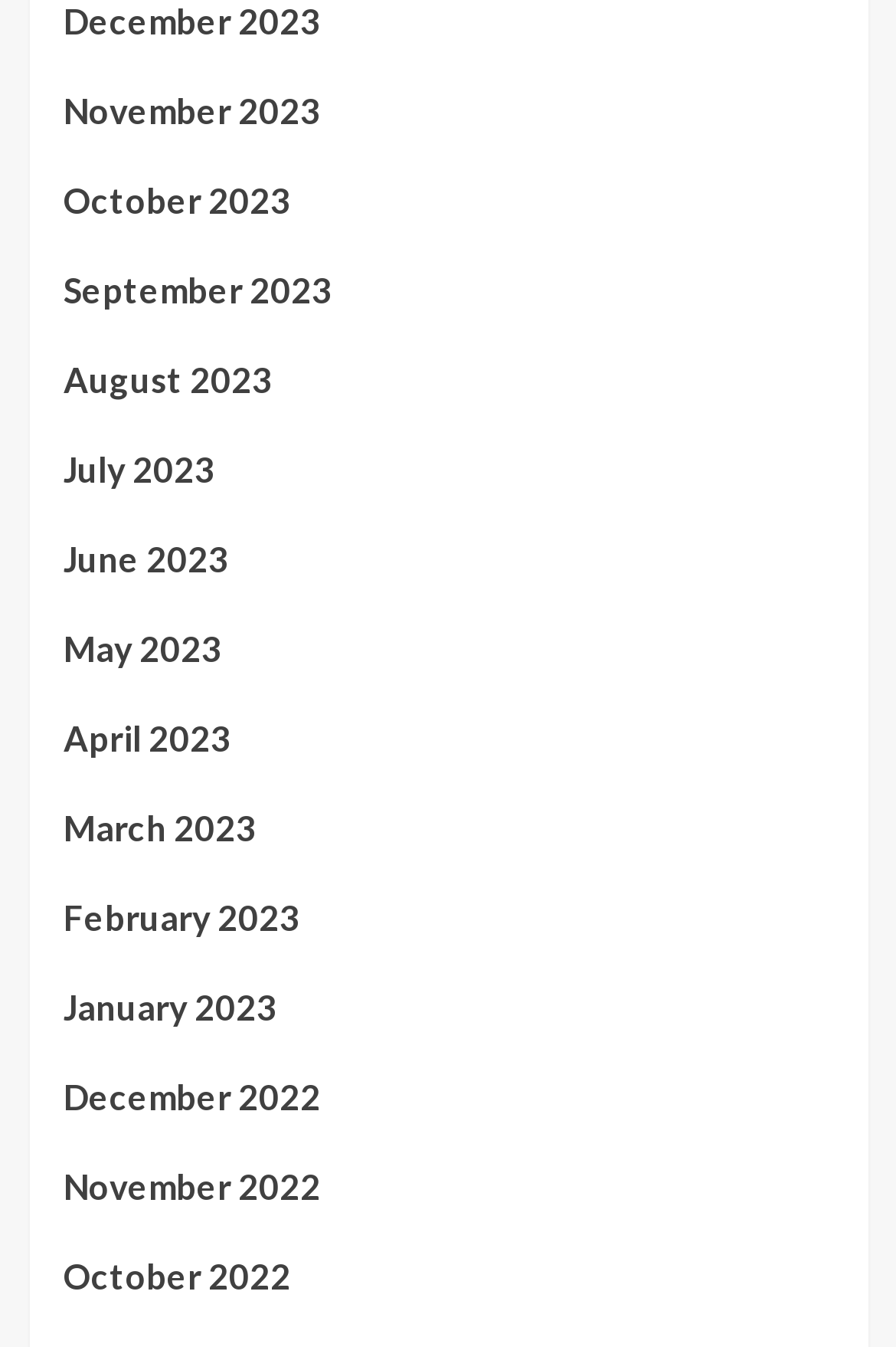Please mark the bounding box coordinates of the area that should be clicked to carry out the instruction: "View October 2022".

[0.071, 0.927, 0.929, 0.993]